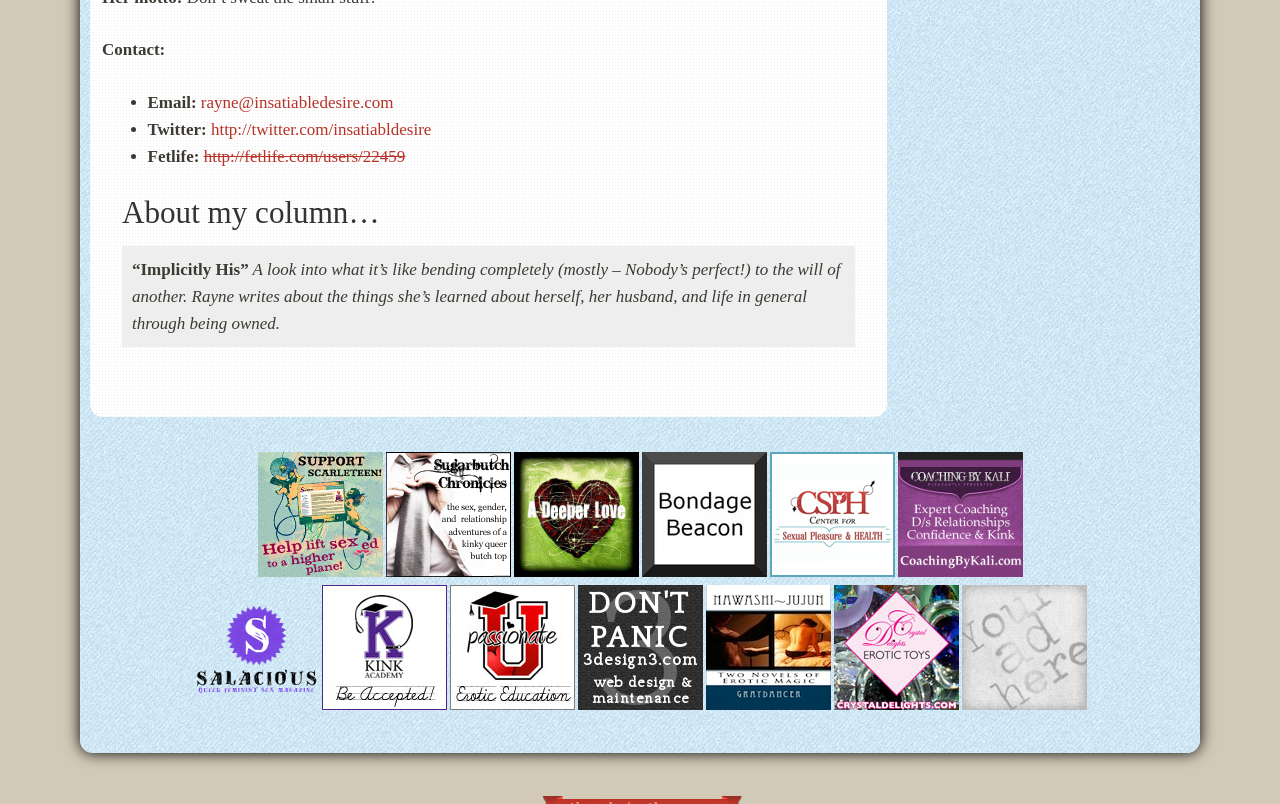How many links are in the complementary section?
Based on the image, answer the question with as much detail as possible.

The complementary section is located at the bottom of the webpage and contains 13 links to other websites, each with an accompanying image.